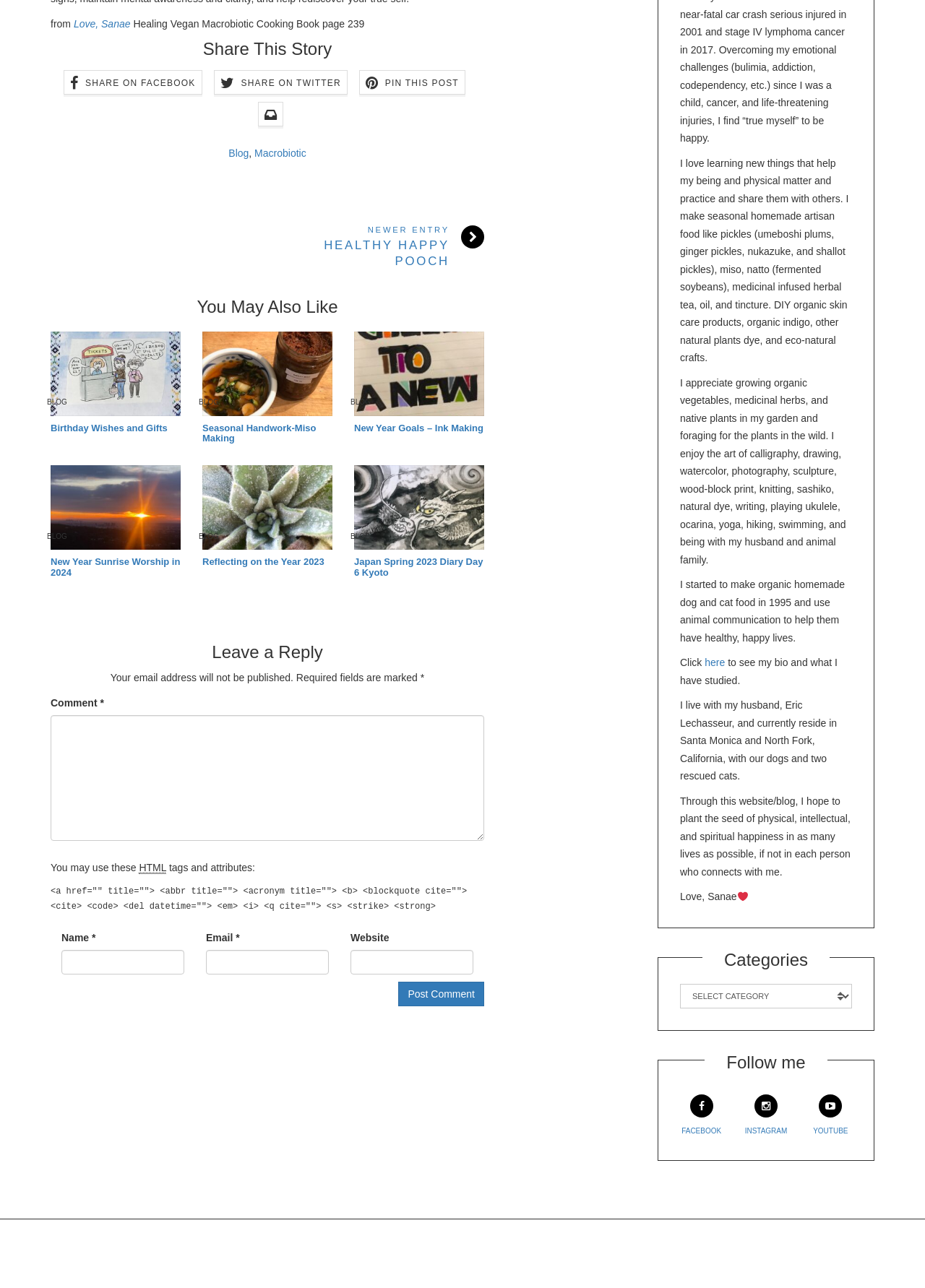Identify the bounding box coordinates for the element you need to click to achieve the following task: "Share this story on Facebook". The coordinates must be four float values ranging from 0 to 1, formatted as [left, top, right, bottom].

[0.069, 0.054, 0.218, 0.073]